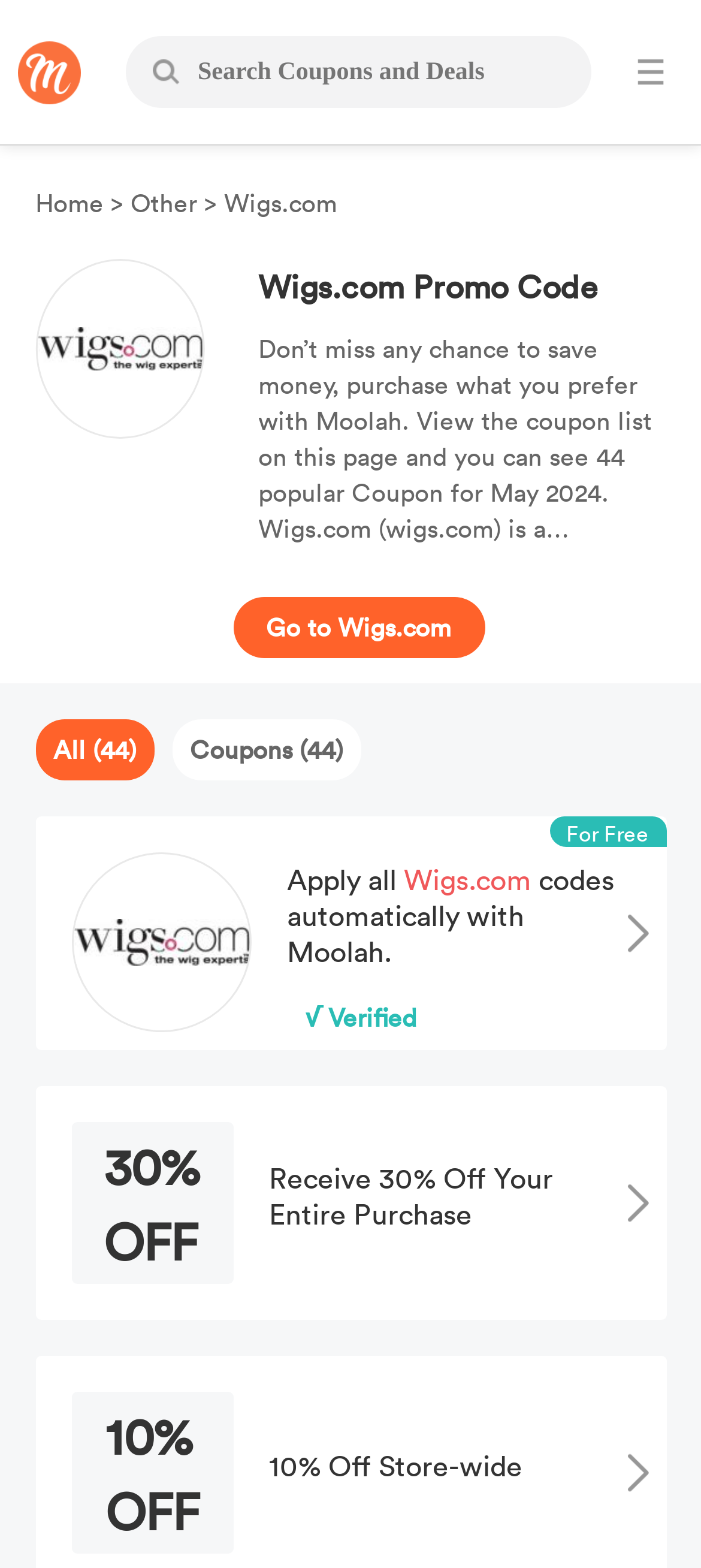Given the element description: "Go to Wigs.com", predict the bounding box coordinates of this UI element. The coordinates must be four float numbers between 0 and 1, given as [left, top, right, bottom].

[0.358, 0.381, 0.665, 0.42]